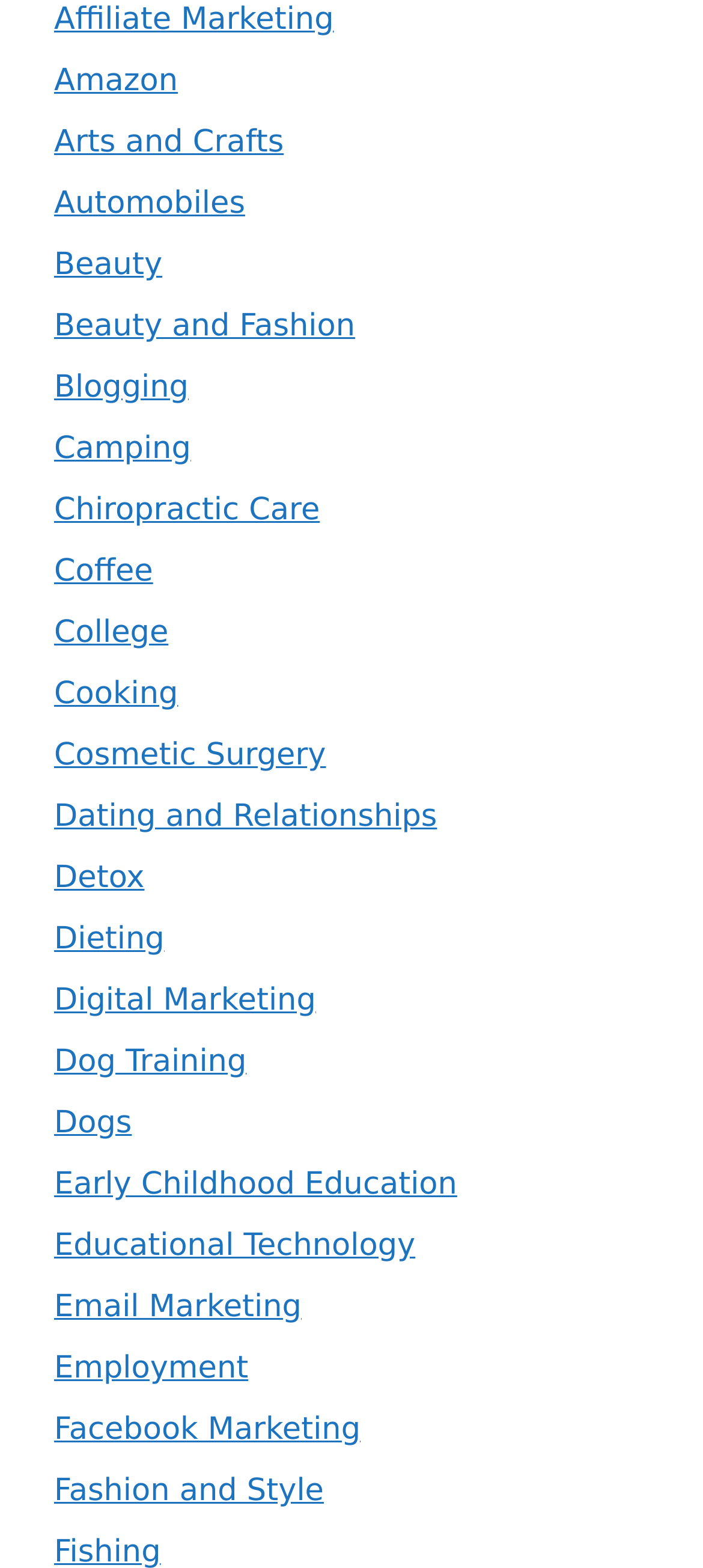What is the longest category name?
From the screenshot, provide a brief answer in one word or phrase.

Dating and Relationships